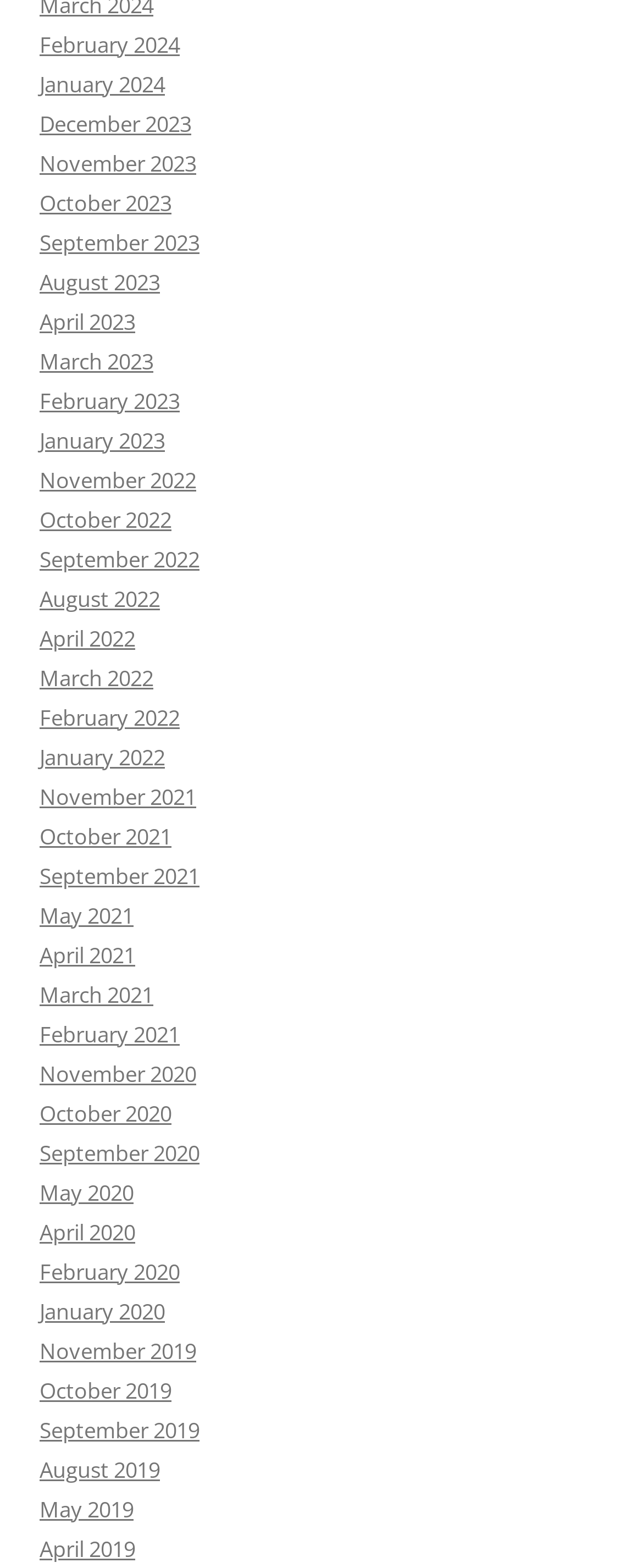What is the most recent month listed?
Give a single word or phrase answer based on the content of the image.

February 2024